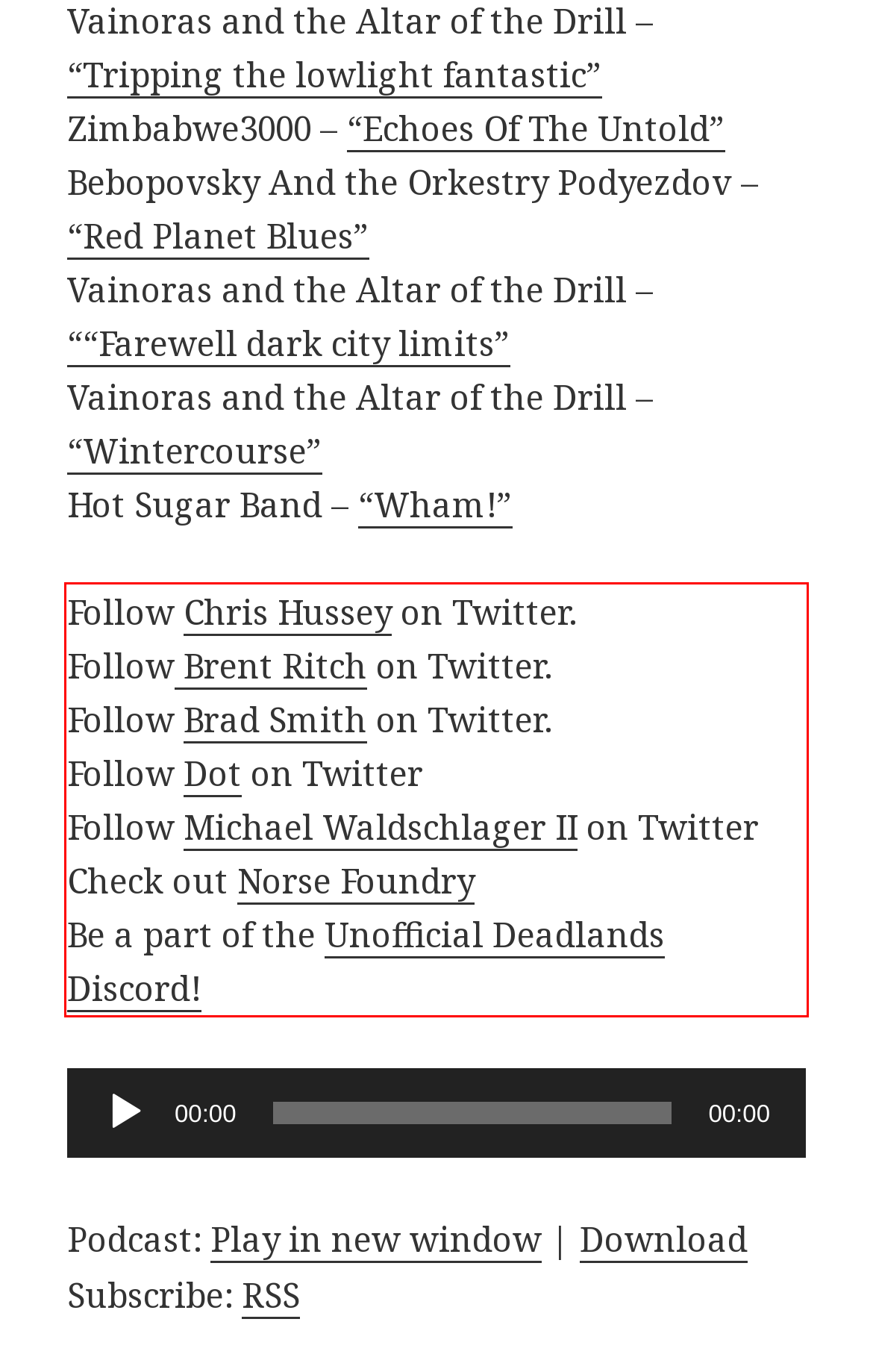You are given a webpage screenshot with a red bounding box around a UI element. Extract and generate the text inside this red bounding box.

Follow Chris Hussey on Twitter. Follow Brent Ritch on Twitter. Follow Brad Smith on Twitter. Follow Dot on Twitter Follow Michael Waldschlager II on Twitter Check out Norse Foundry Be a part of the Unofficial Deadlands Discord!